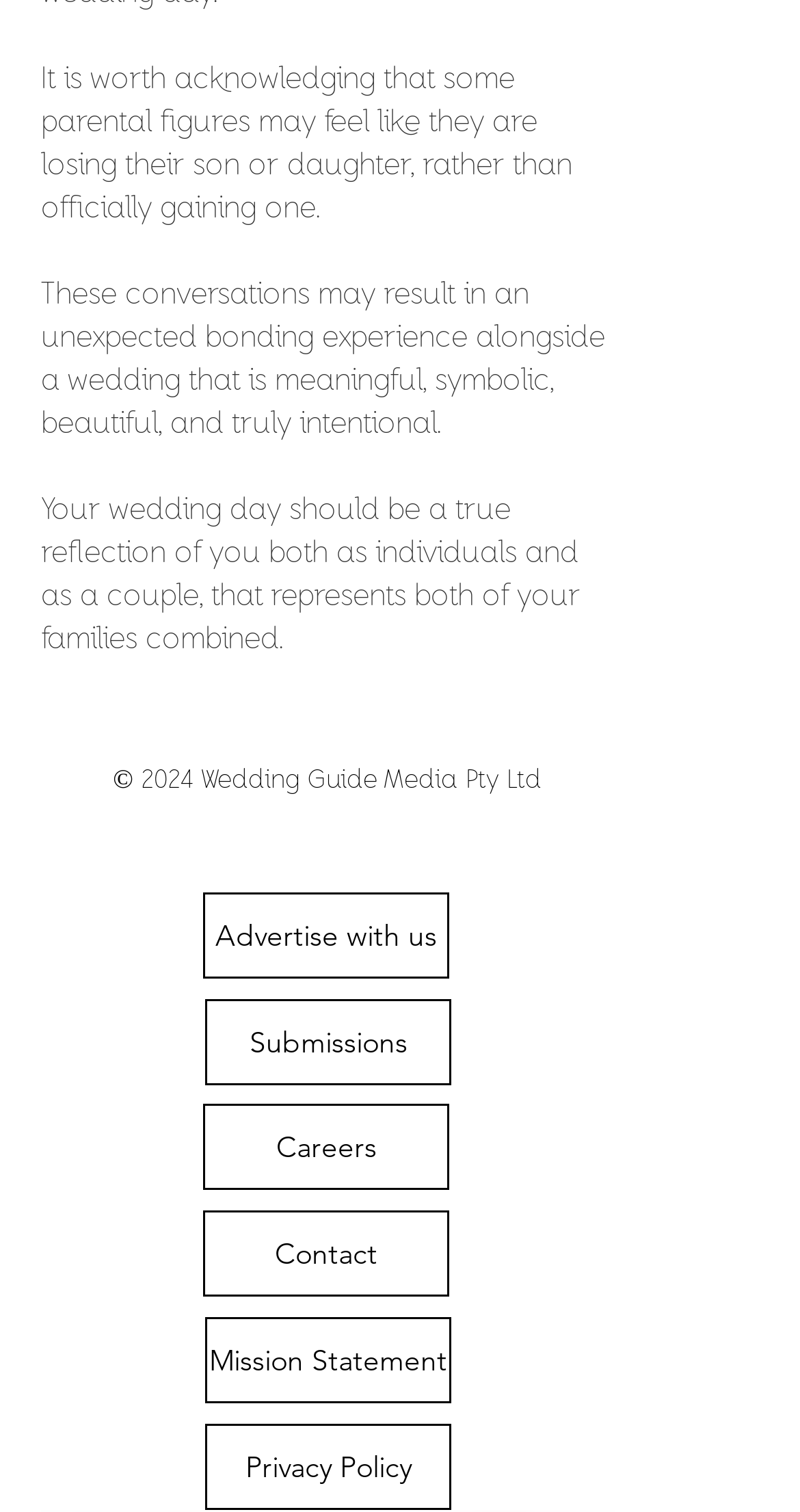How many social media links are available?
Use the screenshot to answer the question with a single word or phrase.

3